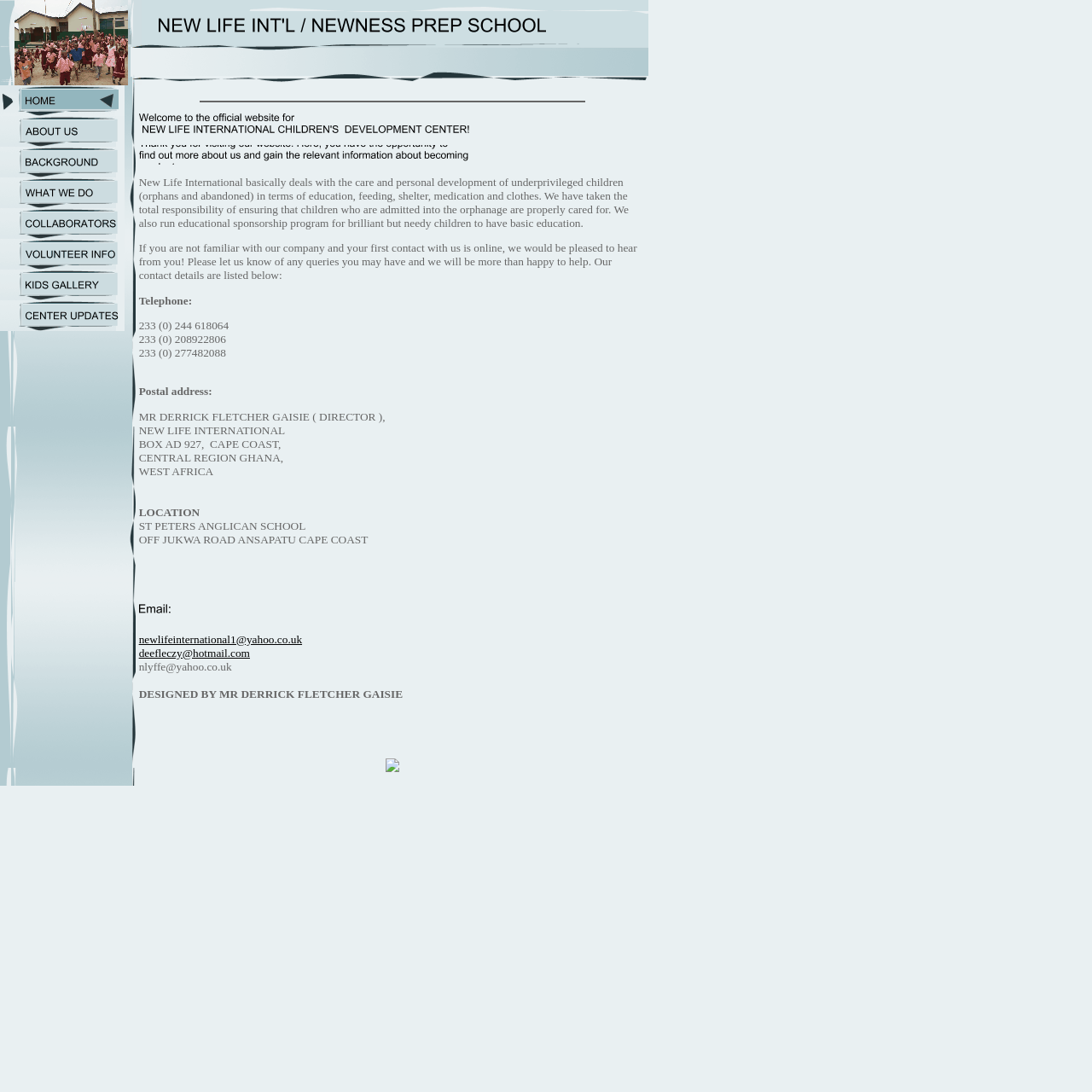Please provide a one-word or phrase answer to the question: 
What is the email address of the organization?

newlifeinternational1@yahoo.co.uk